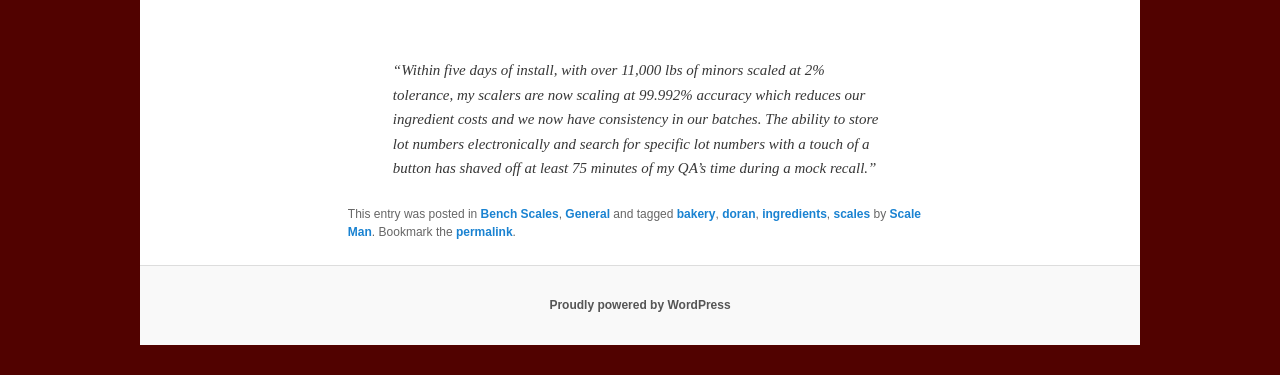What is the name of the person who wrote the testimonial?
Using the image as a reference, answer with just one word or a short phrase.

Scale Man